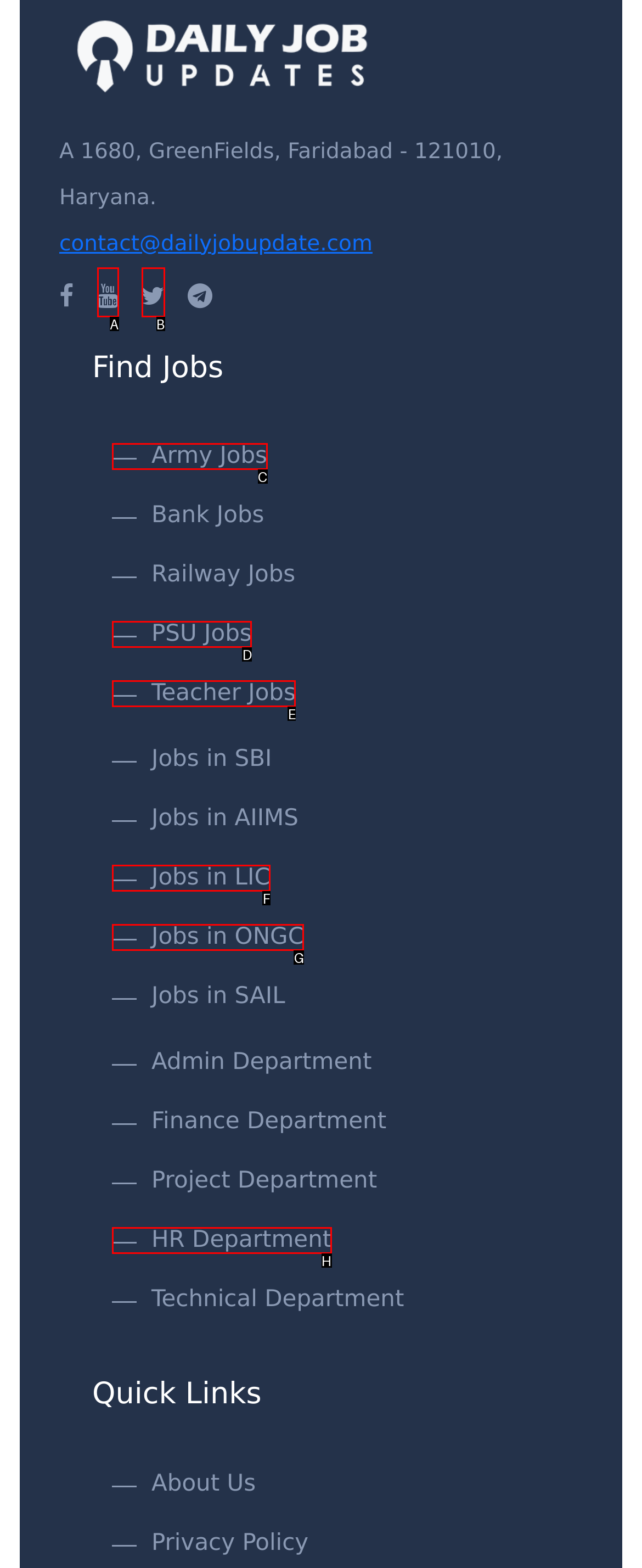From the given options, find the HTML element that fits the description: title="Follow us on Twitter". Reply with the letter of the chosen element.

B